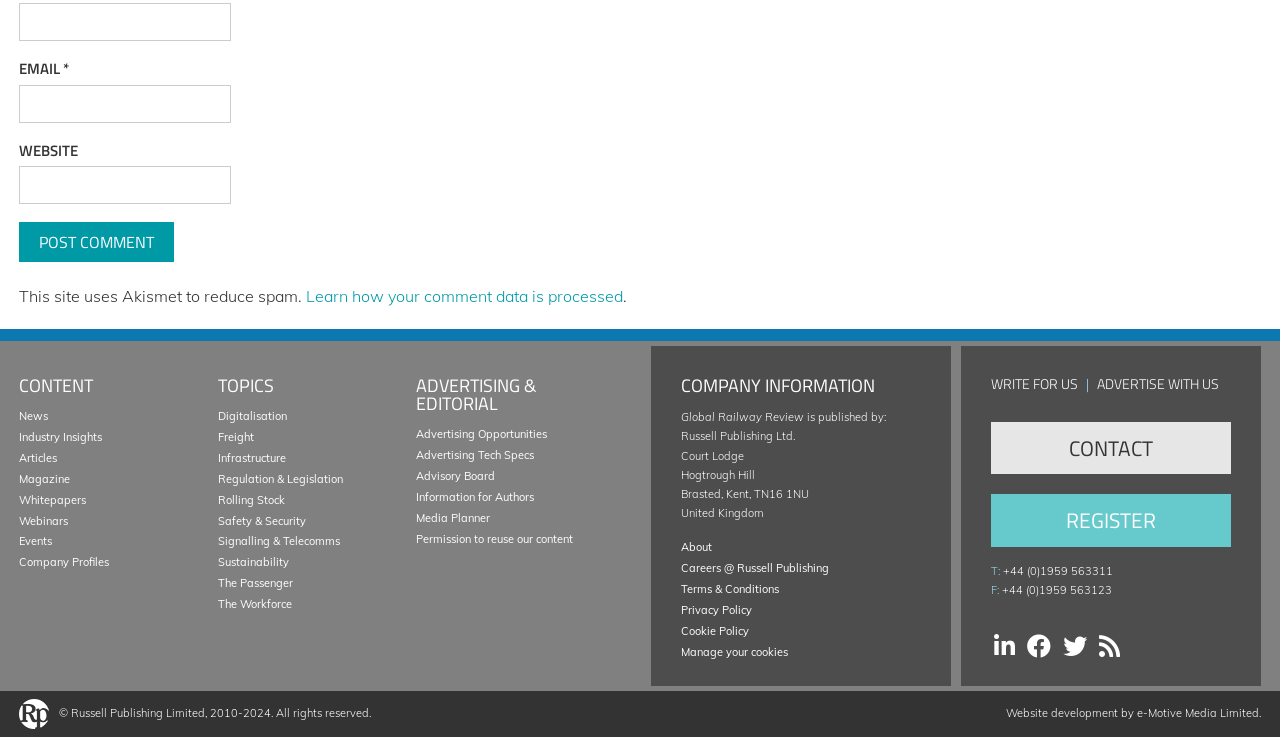Identify the bounding box coordinates of the area you need to click to perform the following instruction: "Learn how your comment data is processed".

[0.239, 0.388, 0.487, 0.415]